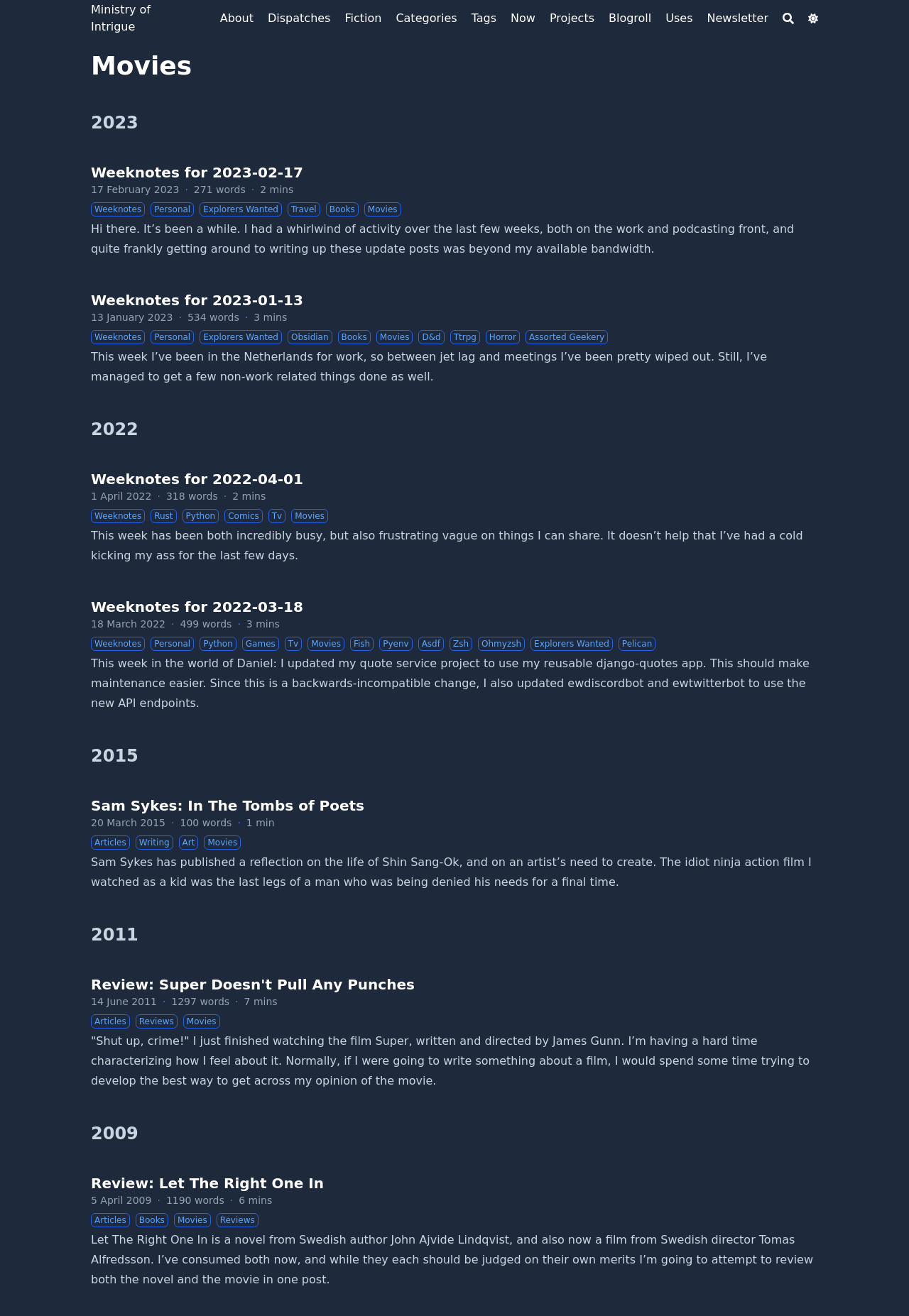Please provide the bounding box coordinates for the element that needs to be clicked to perform the instruction: "Search for something". The coordinates must consist of four float numbers between 0 and 1, formatted as [left, top, right, bottom].

[0.861, 0.001, 0.873, 0.027]